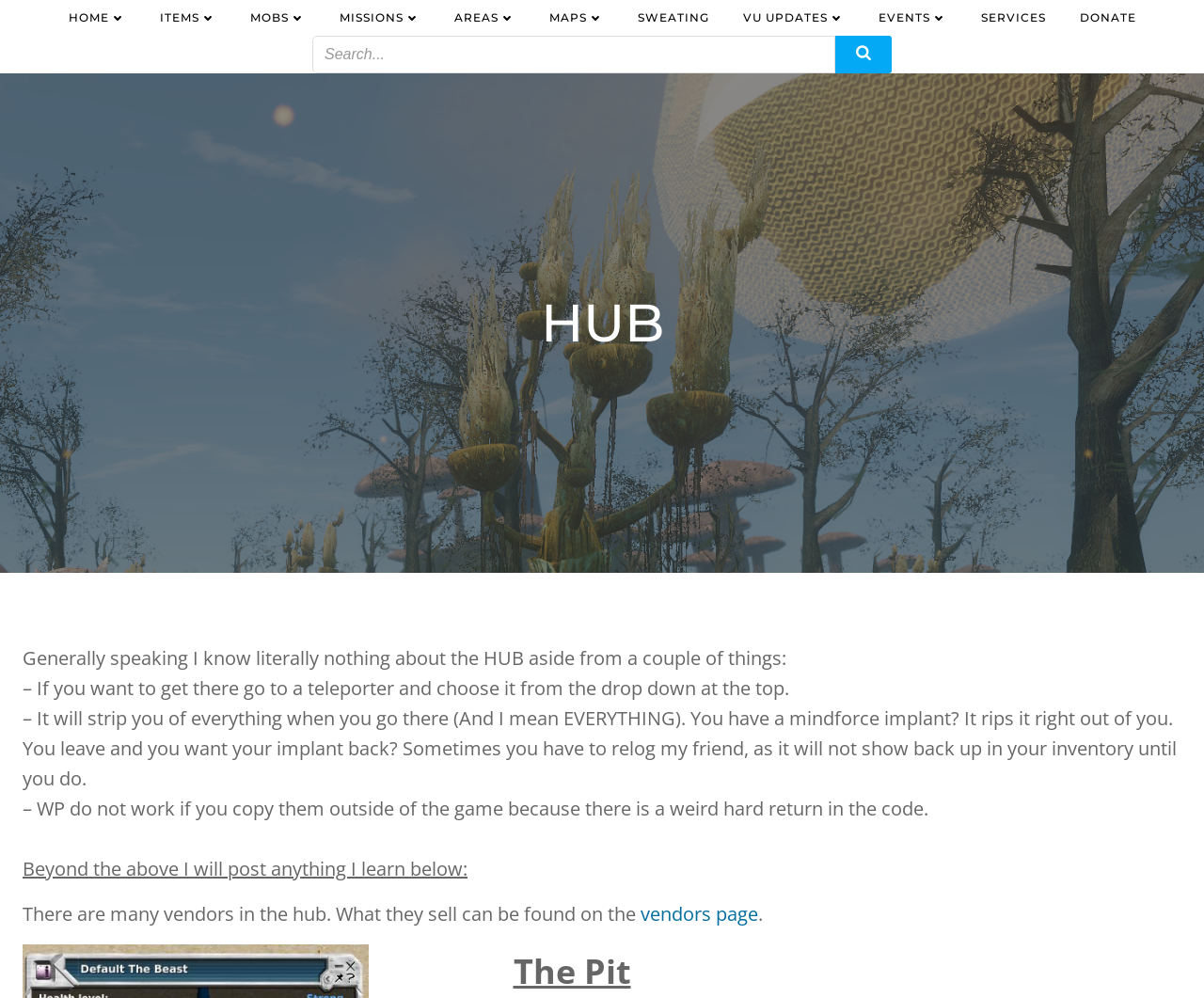What is the last link on the top navigation bar? Please answer the question using a single word or phrase based on the image.

DONATE